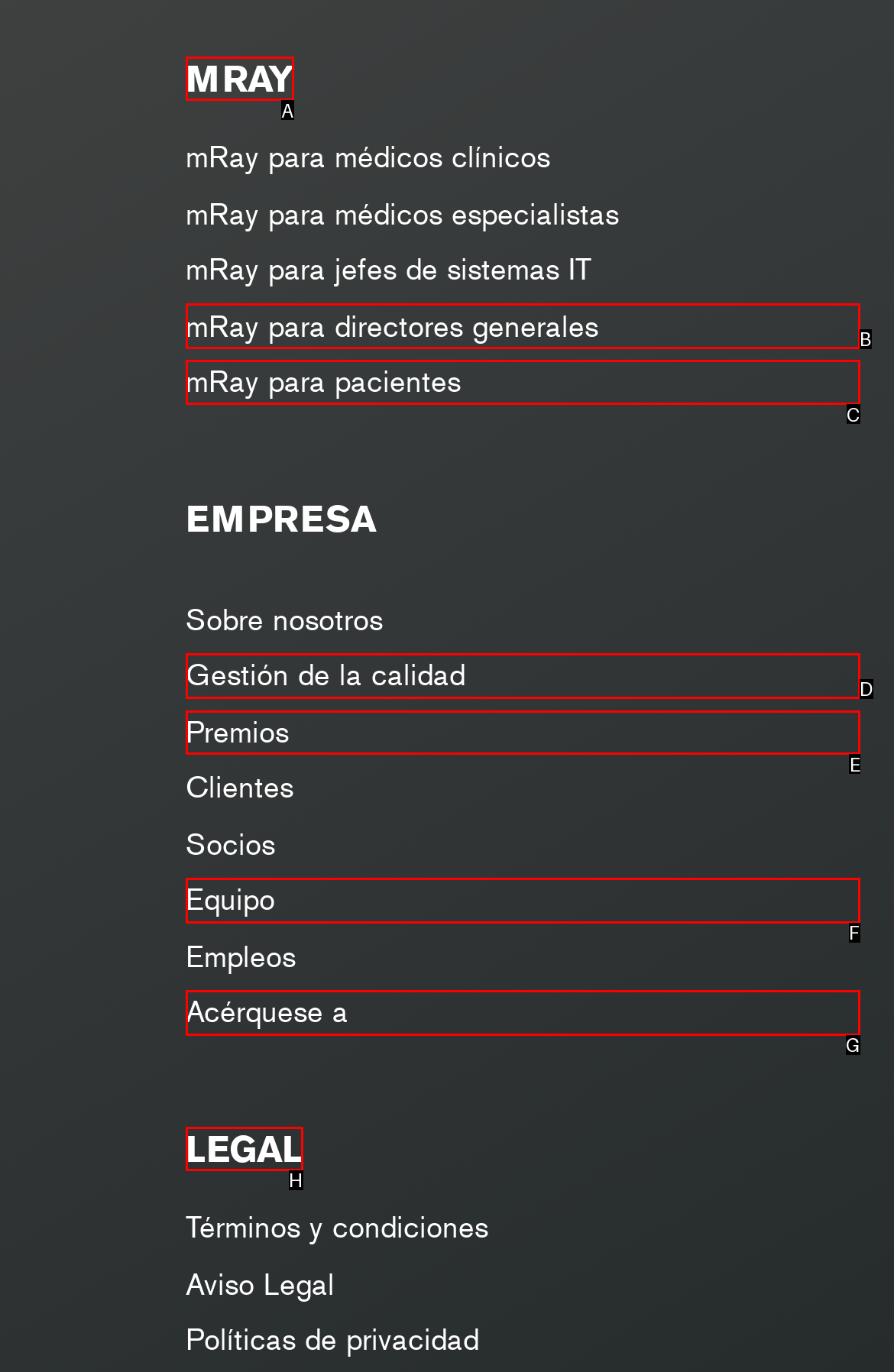Which option should be clicked to complete this task: Visit the projects page
Reply with the letter of the correct choice from the given choices.

None